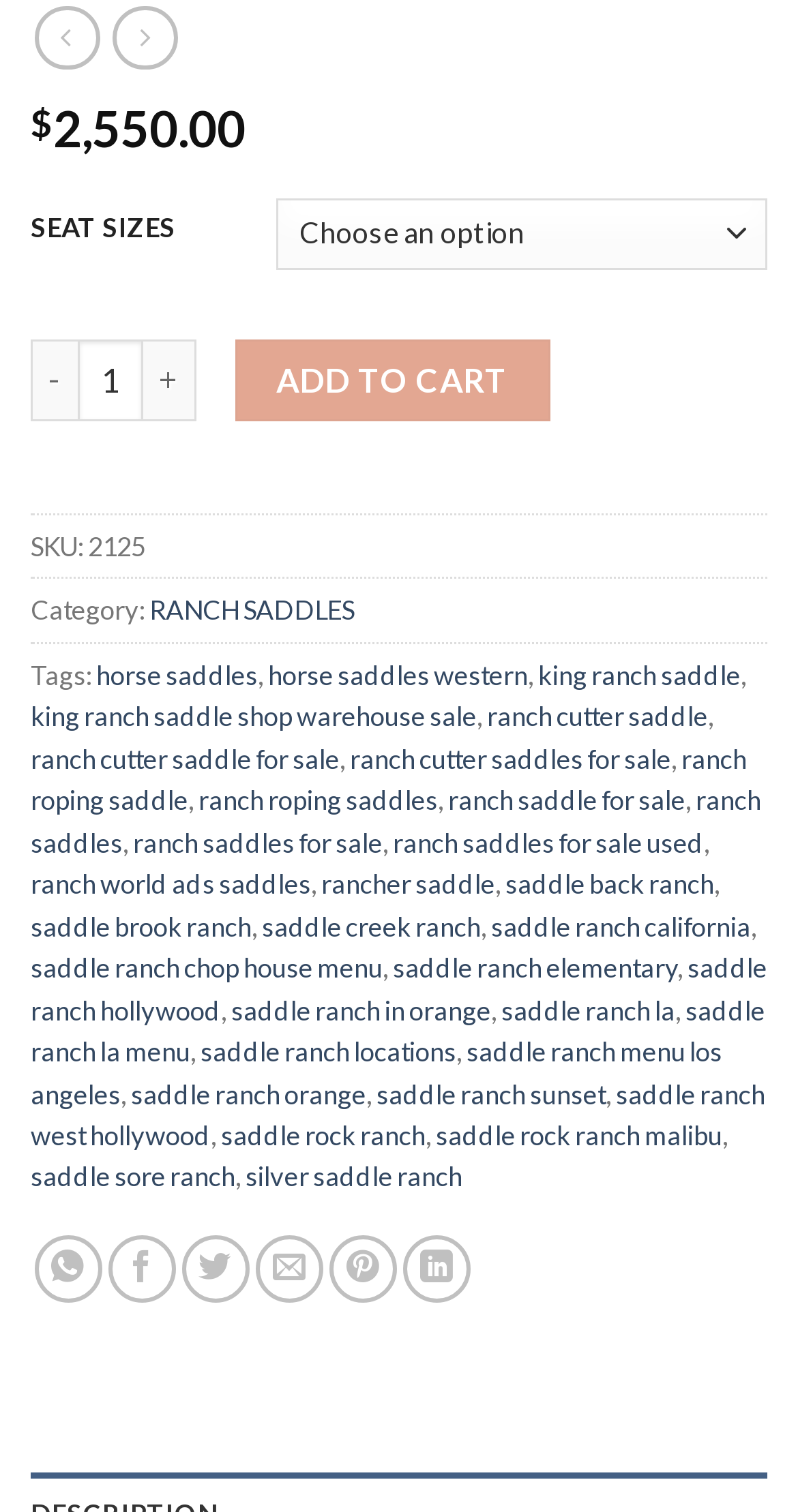What is the product category?
Provide a well-explained and detailed answer to the question.

The product category is mentioned as a link element with the text 'RANCH SADDLES', which is located below the product price and SKU information.